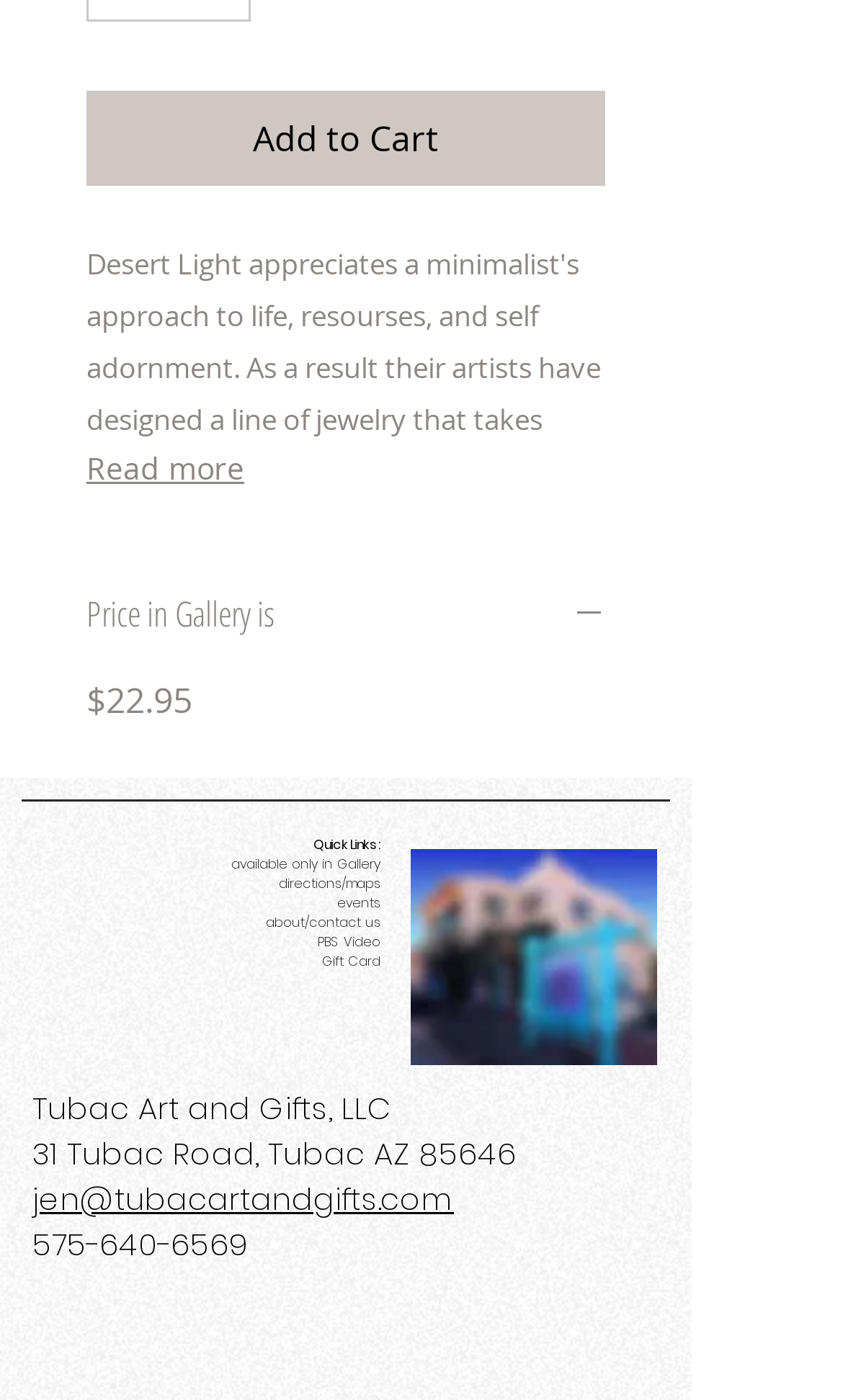Specify the bounding box coordinates of the region I need to click to perform the following instruction: "View price in gallery". The coordinates must be four float numbers in the range of 0 to 1, i.e., [left, top, right, bottom].

[0.103, 0.426, 0.718, 0.455]